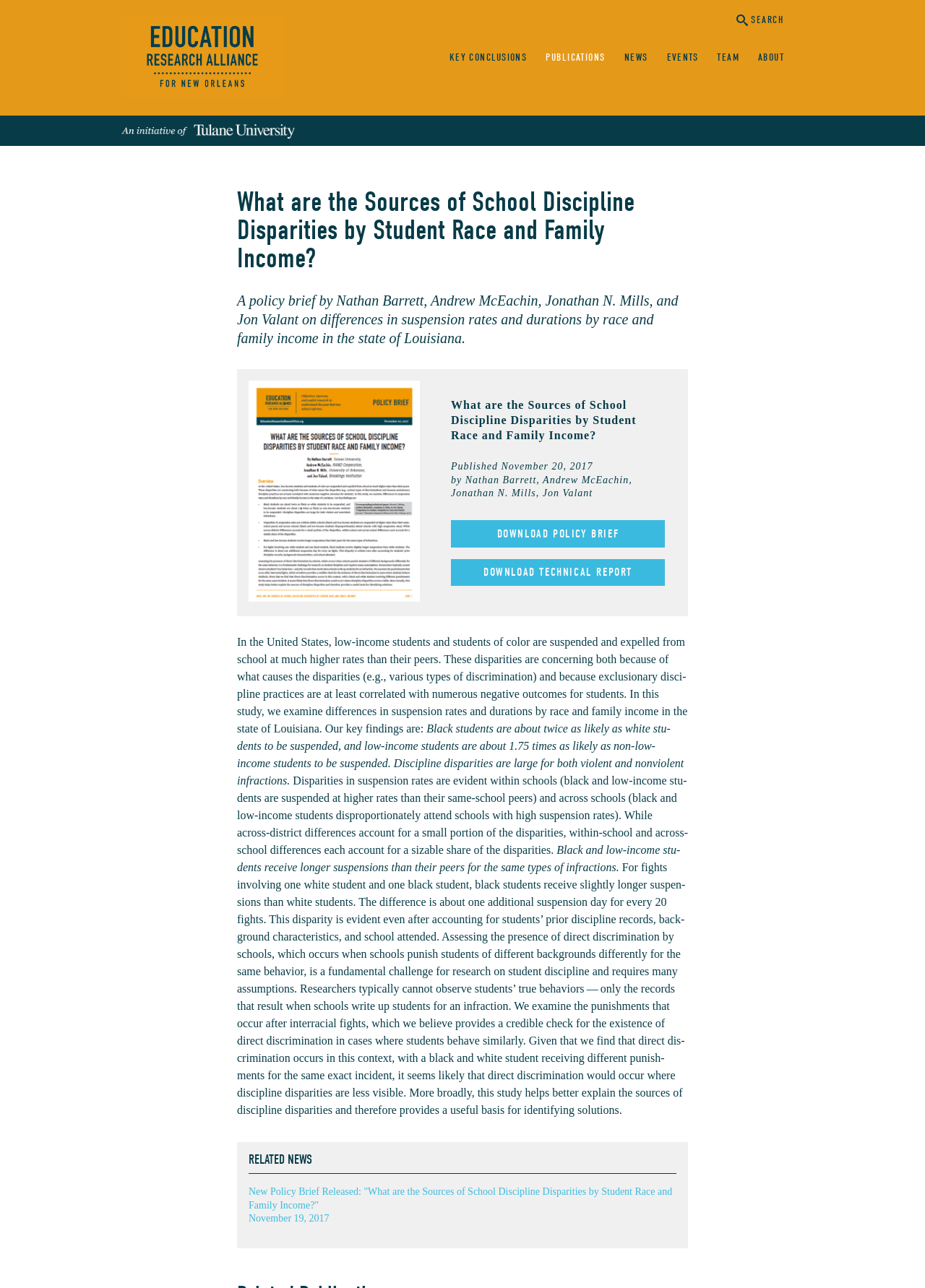Provide the bounding box coordinates of the section that needs to be clicked to accomplish the following instruction: "Refine search results."

[0.131, 0.169, 0.218, 0.179]